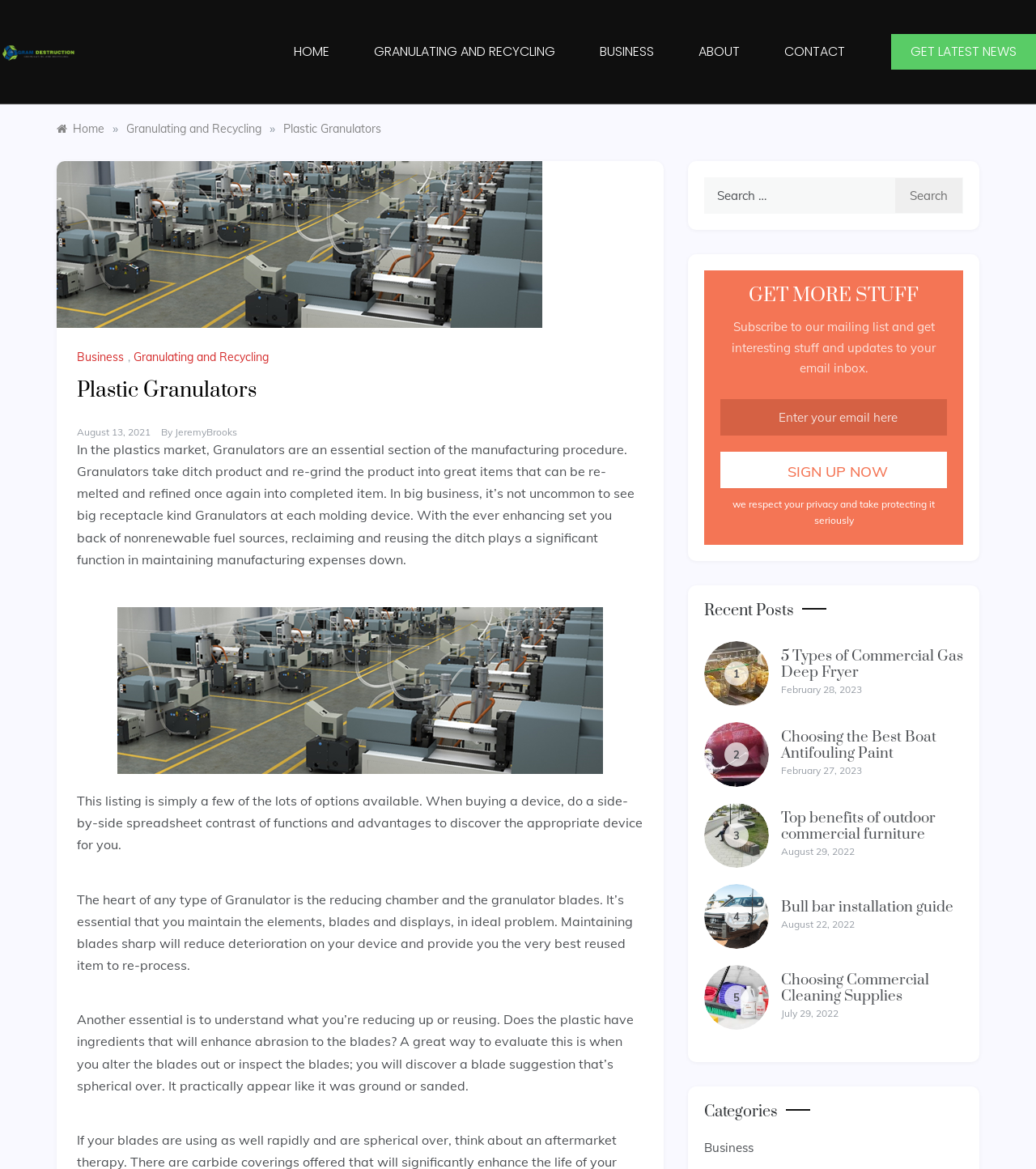Please find the bounding box for the UI component described as follows: "Plastic Granulators".

[0.273, 0.104, 0.368, 0.116]